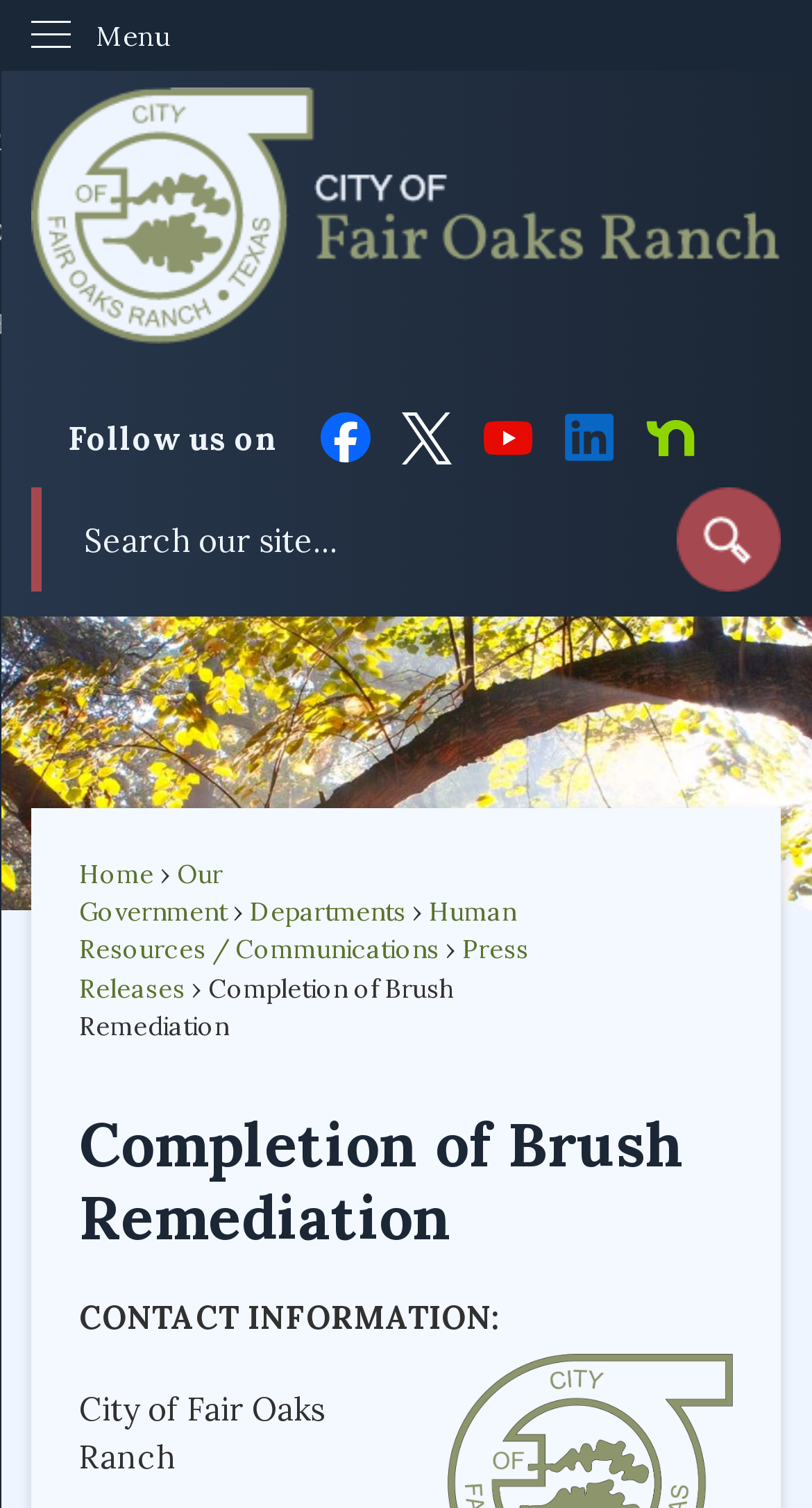Kindly determine the bounding box coordinates for the area that needs to be clicked to execute this instruction: "Search the site".

[0.039, 0.324, 0.961, 0.393]